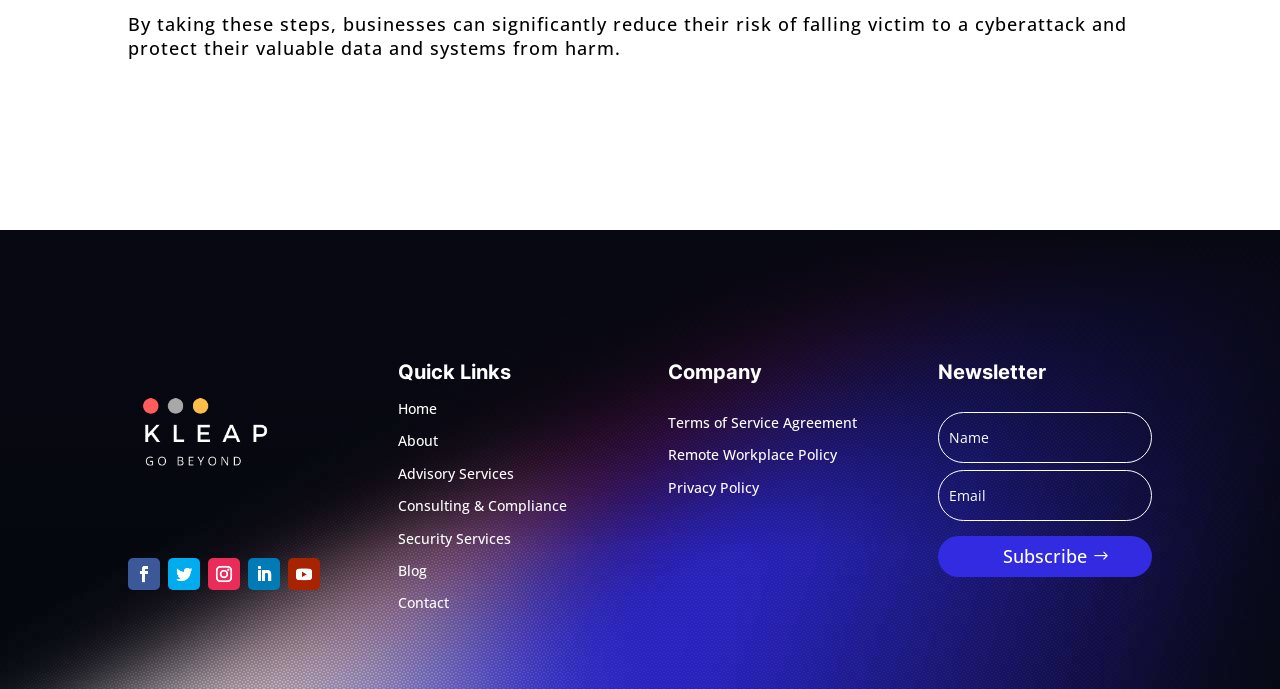Bounding box coordinates should be in the format (top-left x, top-left y, bottom-right x, bottom-right y) and all values should be floating point numbers between 0 and 1. Determine the bounding box coordinate for the UI element described as: Remote Workplace Policy

[0.522, 0.646, 0.654, 0.674]